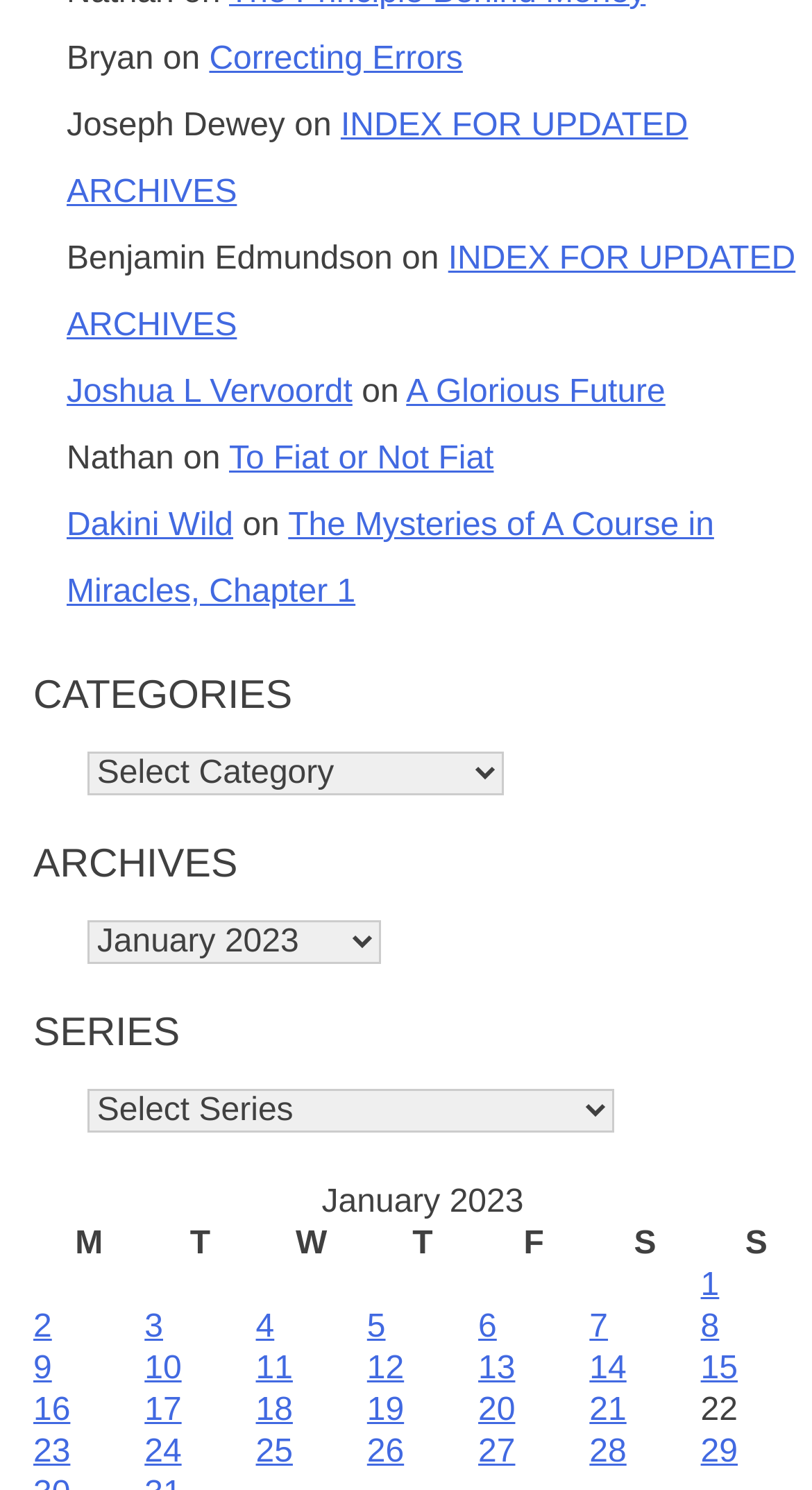Please specify the bounding box coordinates of the clickable region necessary for completing the following instruction: "Click on 'Correcting Errors'". The coordinates must consist of four float numbers between 0 and 1, i.e., [left, top, right, bottom].

[0.258, 0.028, 0.57, 0.052]